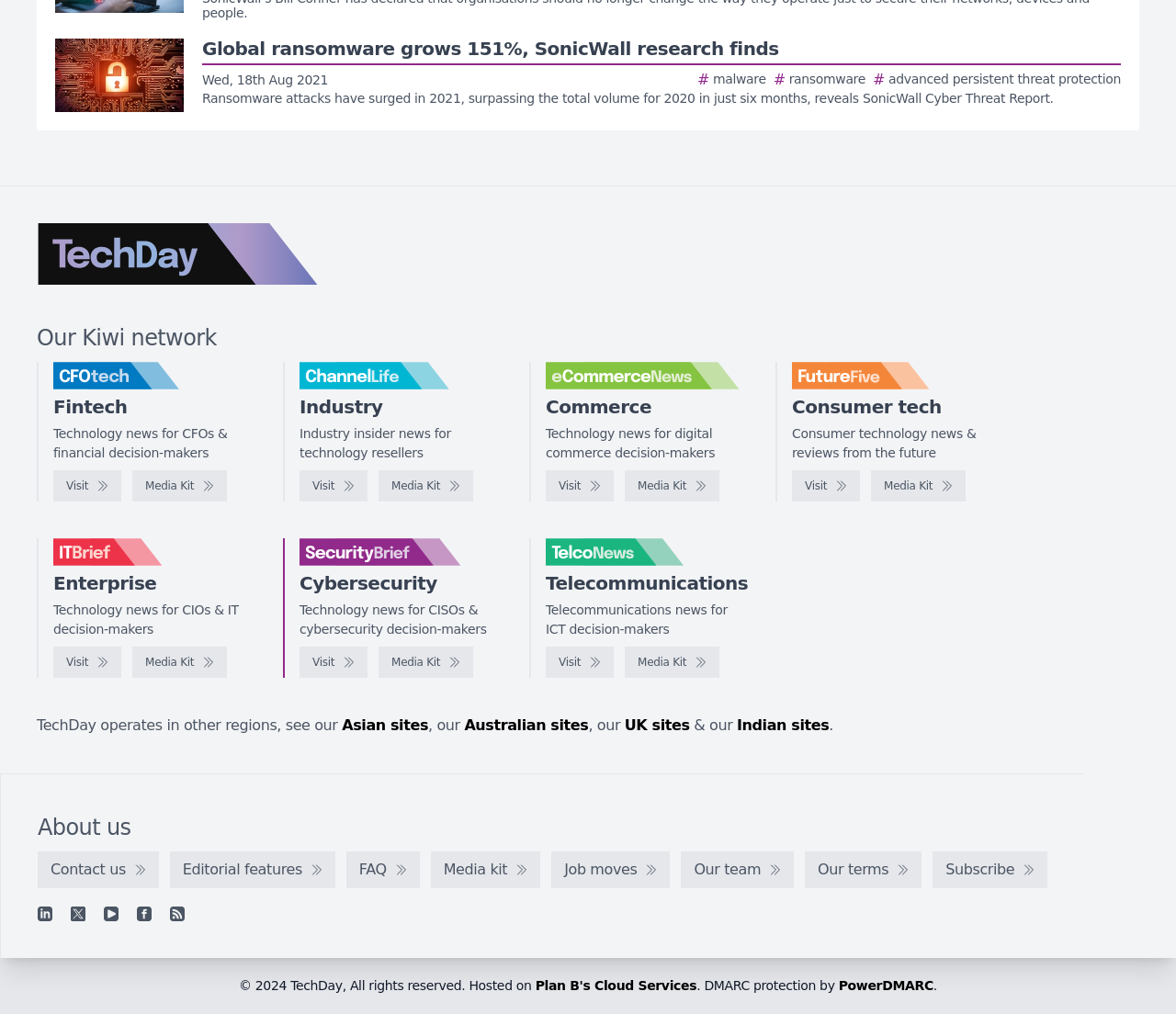Using the given description, provide the bounding box coordinates formatted as (top-left x, top-left y, bottom-right x, bottom-right y), with all values being floating point numbers between 0 and 1. Description: parent_node: Consumer tech

[0.673, 0.357, 0.838, 0.384]